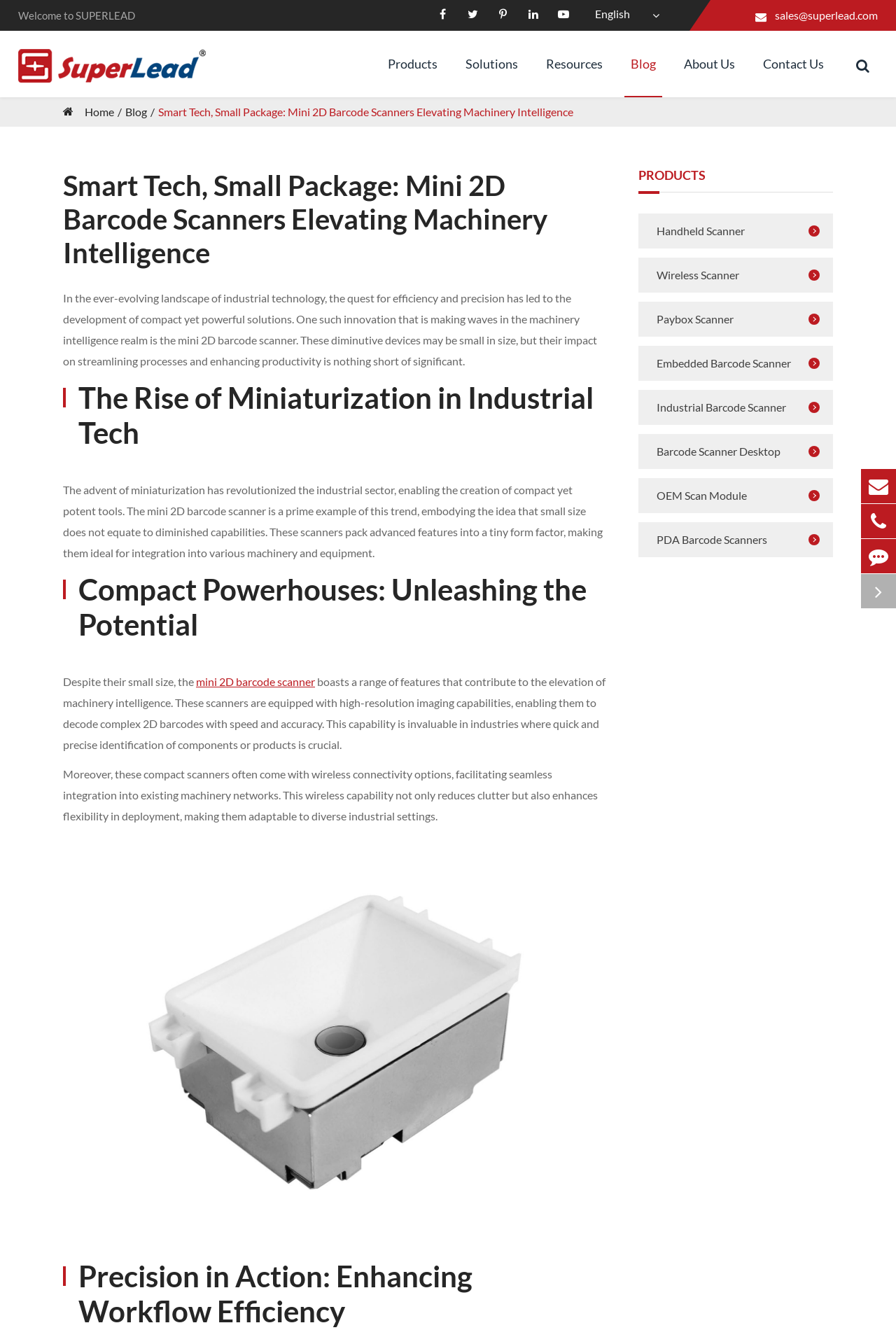Please locate the clickable area by providing the bounding box coordinates to follow this instruction: "View recent posts".

None